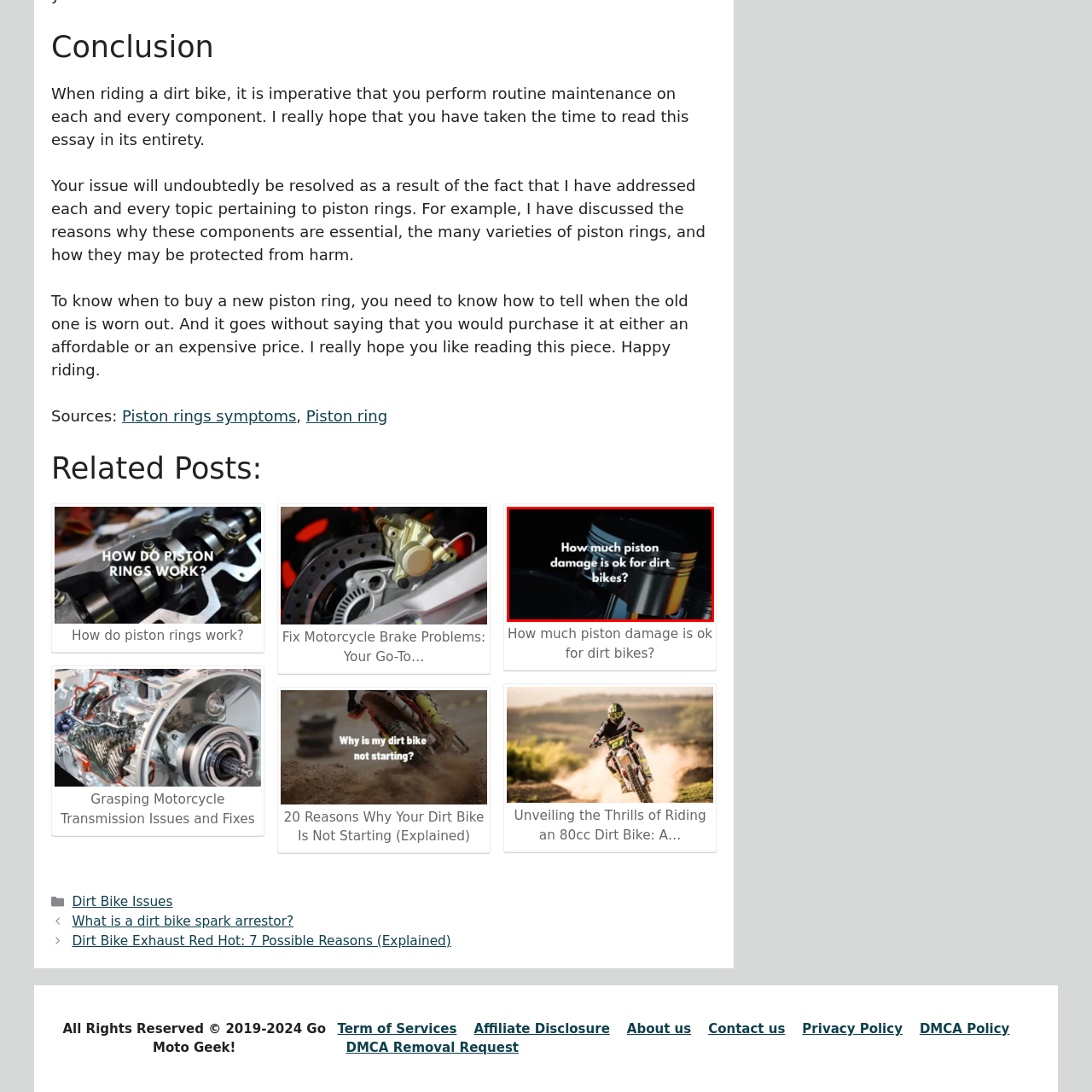Examine the image indicated by the red box and respond with a single word or phrase to the following question:
What is the purpose of the image?

To discuss piston damage